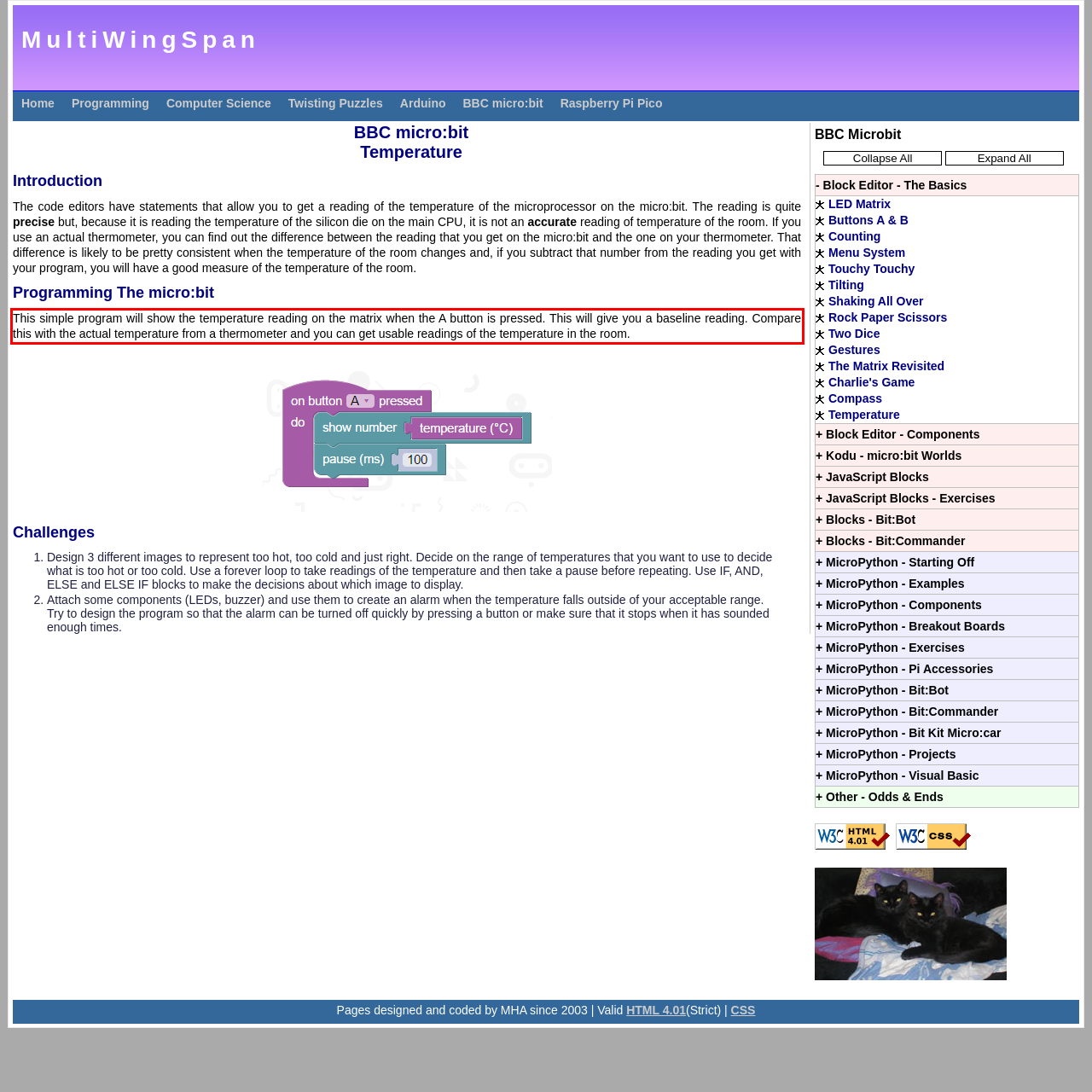Using the provided screenshot of a webpage, recognize the text inside the red rectangle bounding box by performing OCR.

This simple program will show the temperature reading on the matrix when the A button is pressed. This will give you a baseline reading. Compare this with the actual temperature from a thermometer and you can get usable readings of the temperature in the room.